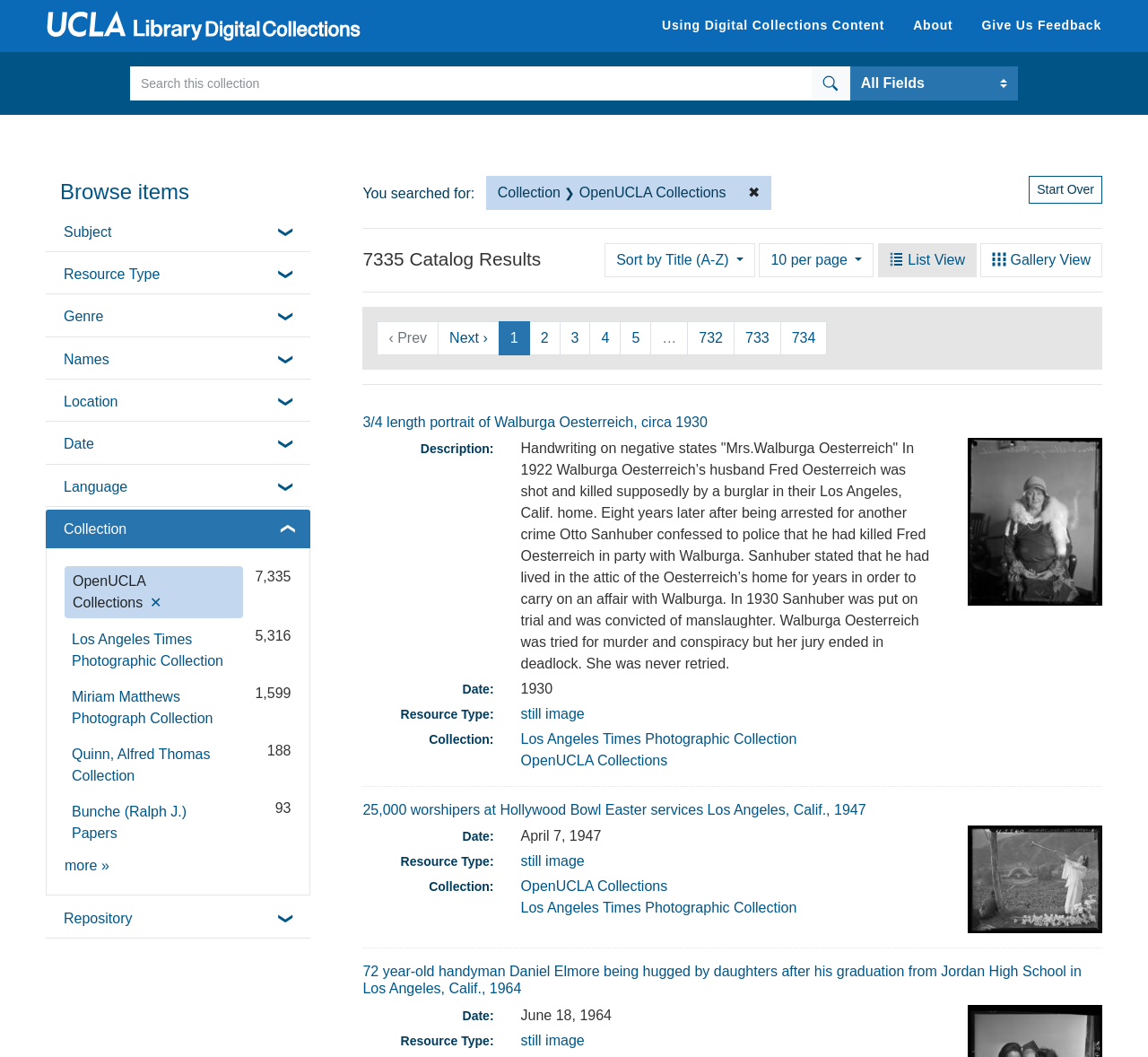Find the bounding box coordinates of the element's region that should be clicked in order to follow the given instruction: "Sort by title". The coordinates should consist of four float numbers between 0 and 1, i.e., [left, top, right, bottom].

[0.527, 0.23, 0.658, 0.262]